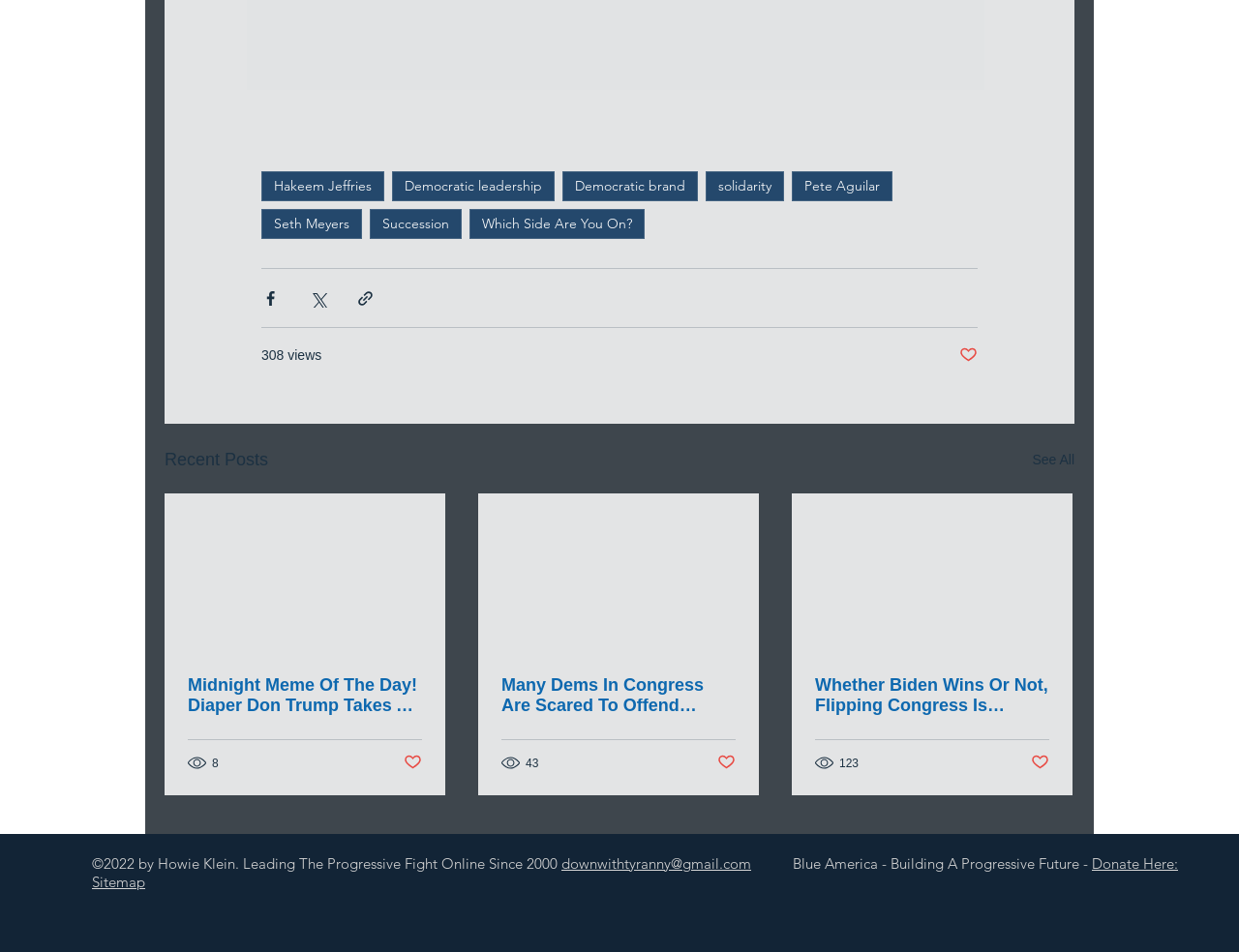Bounding box coordinates are specified in the format (top-left x, top-left y, bottom-right x, bottom-right y). All values are floating point numbers bounded between 0 and 1. Please provide the bounding box coordinate of the region this sentence describes: 123

[0.658, 0.792, 0.695, 0.811]